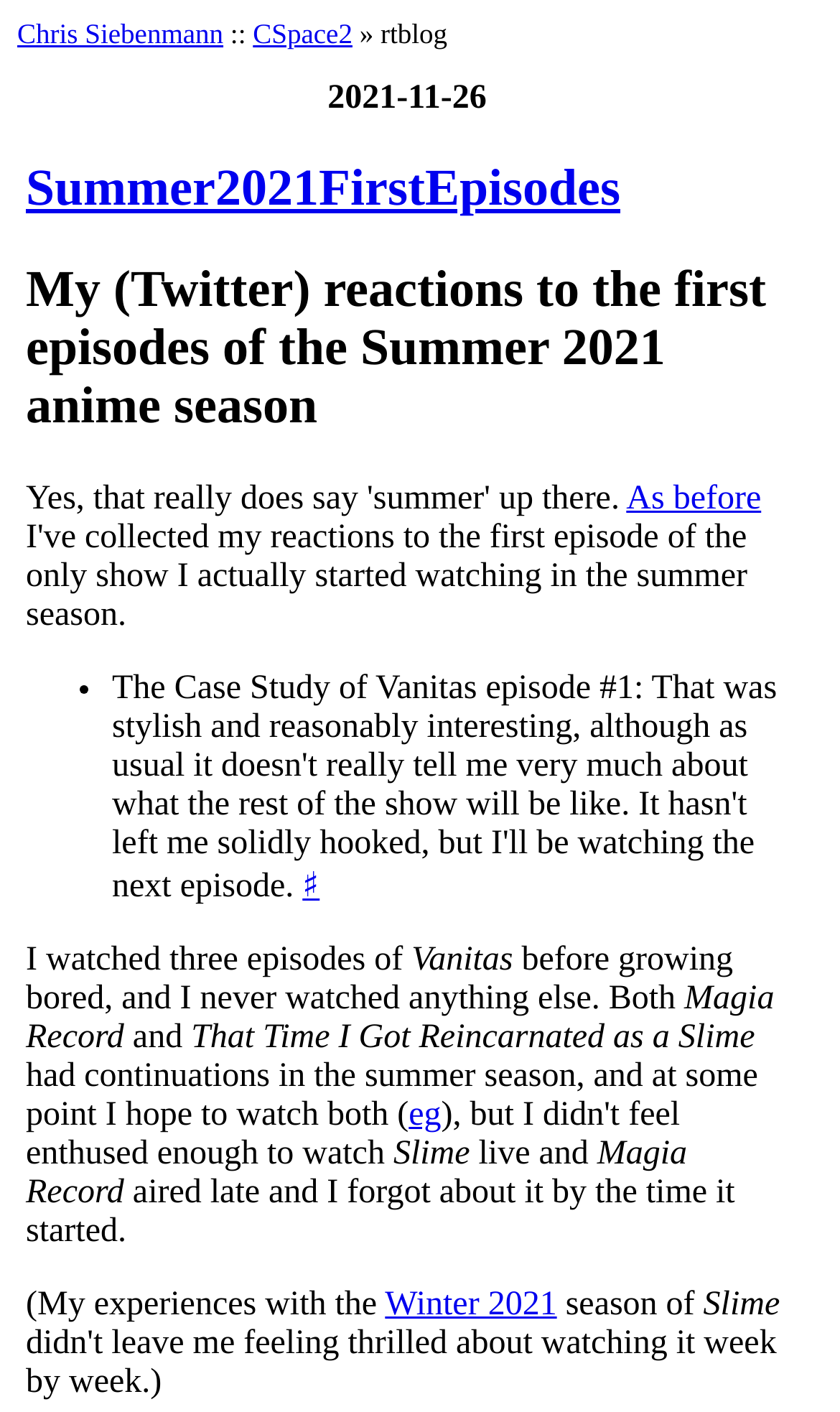Provide the bounding box coordinates for the specified HTML element described in this description: "Chris Siebenmann". The coordinates should be four float numbers ranging from 0 to 1, in the format [left, top, right, bottom].

[0.021, 0.012, 0.266, 0.035]